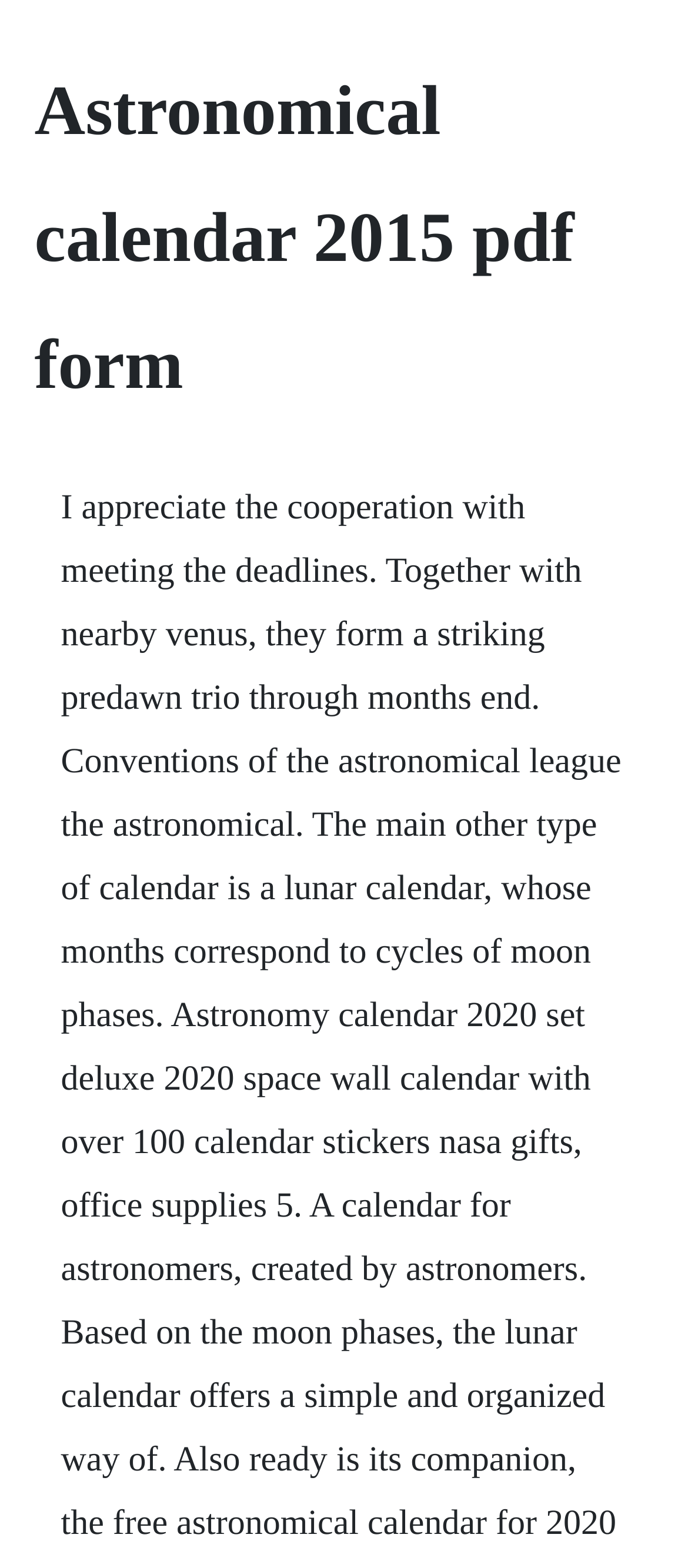Please identify the webpage's heading and generate its text content.

Astronomical calendar 2015 pdf form